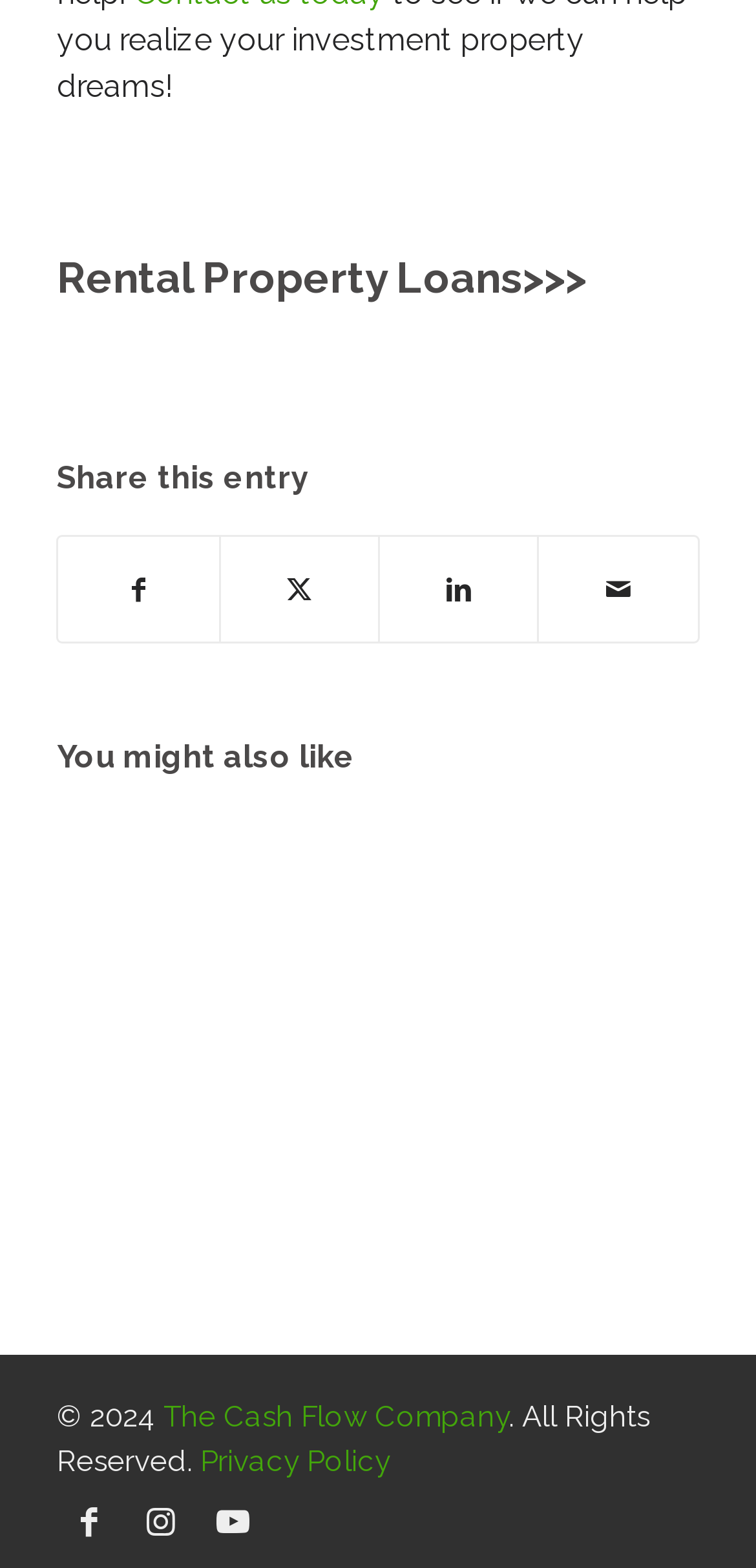What is the copyright year of the webpage?
Answer the question with a detailed explanation, including all necessary information.

The copyright year '2024' is mentioned at the bottom of the page, indicating that the webpage's content is copyrighted until 2024.